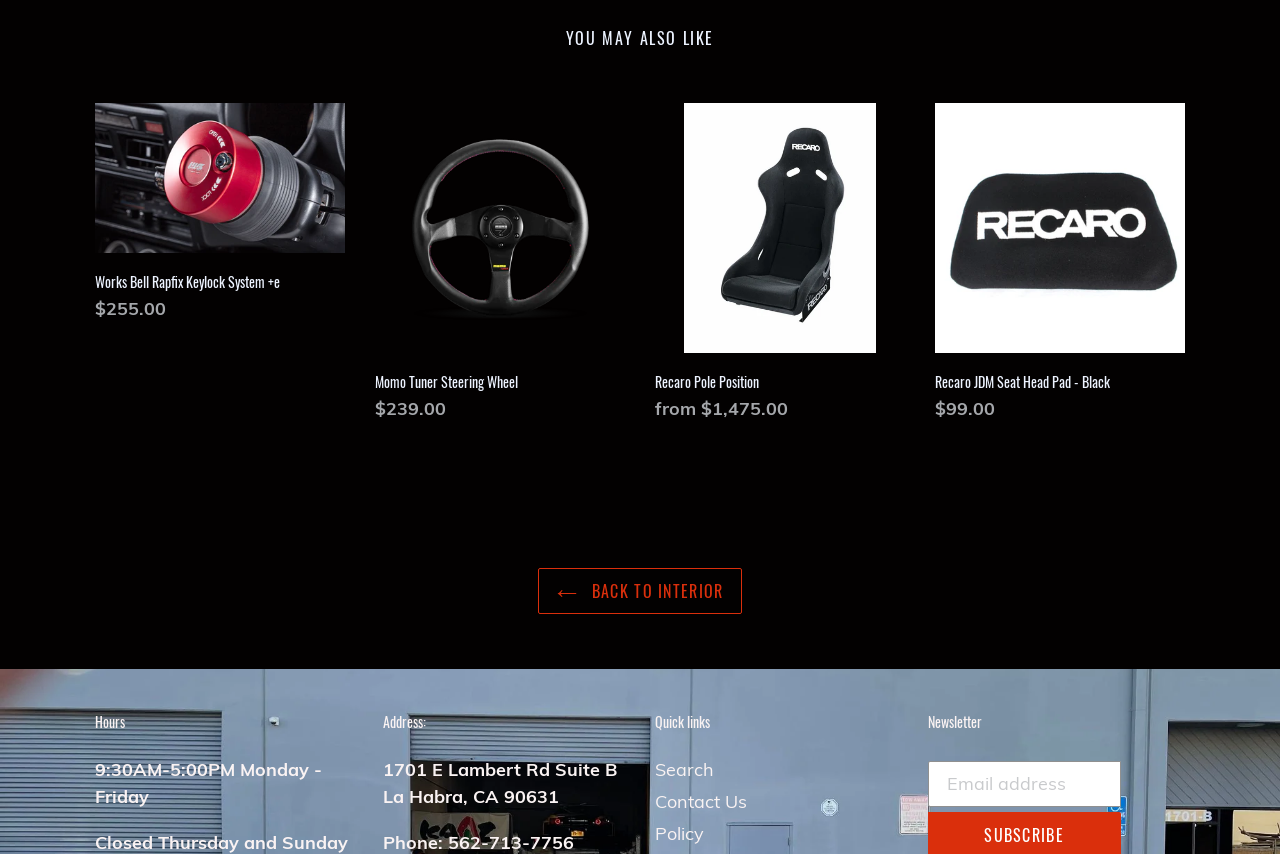What is the name of the first product?
Based on the image, give a one-word or short phrase answer.

Works Bell Rapfix Keylock System